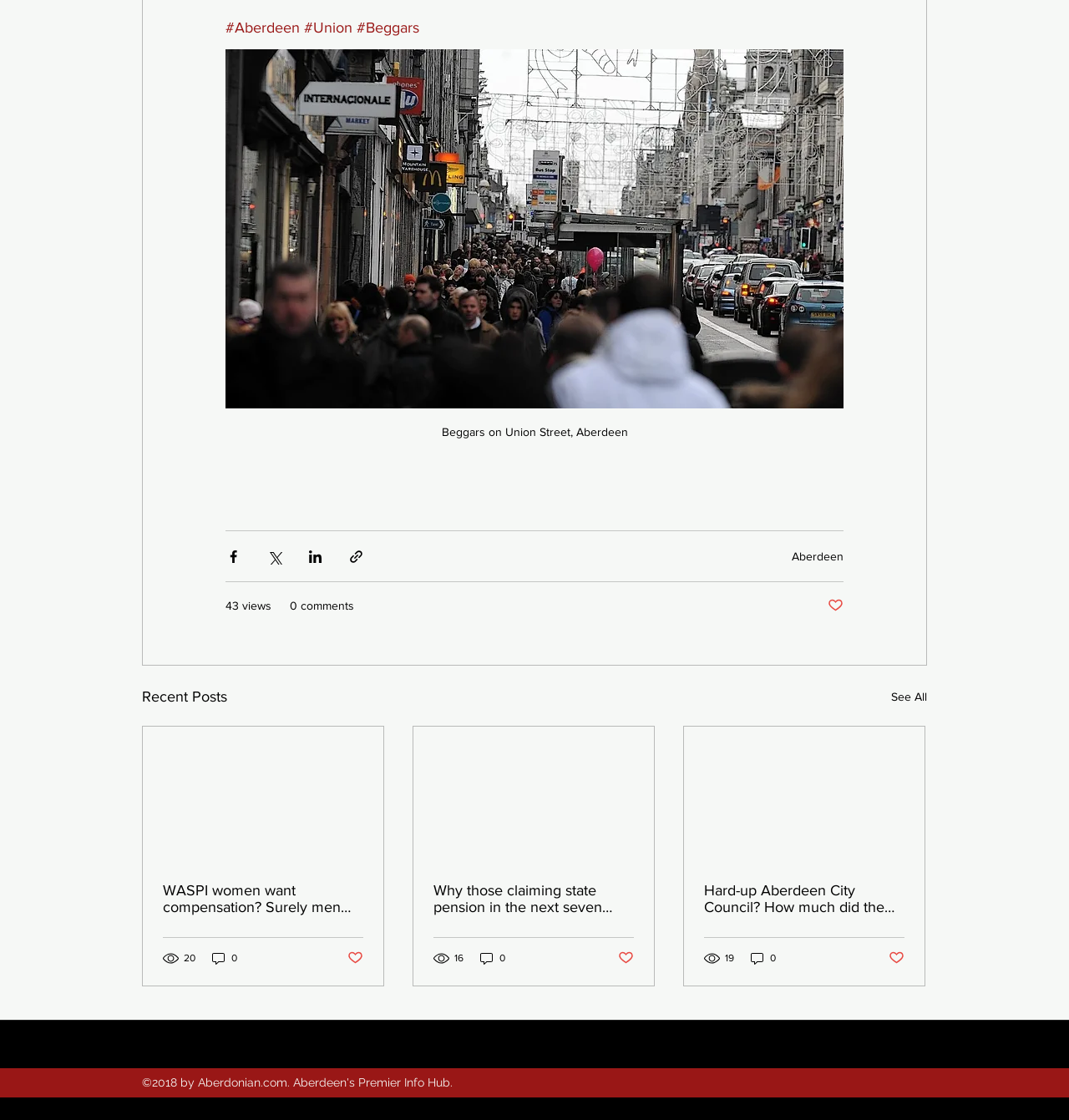How many articles are on this webpage? Look at the image and give a one-word or short phrase answer.

3